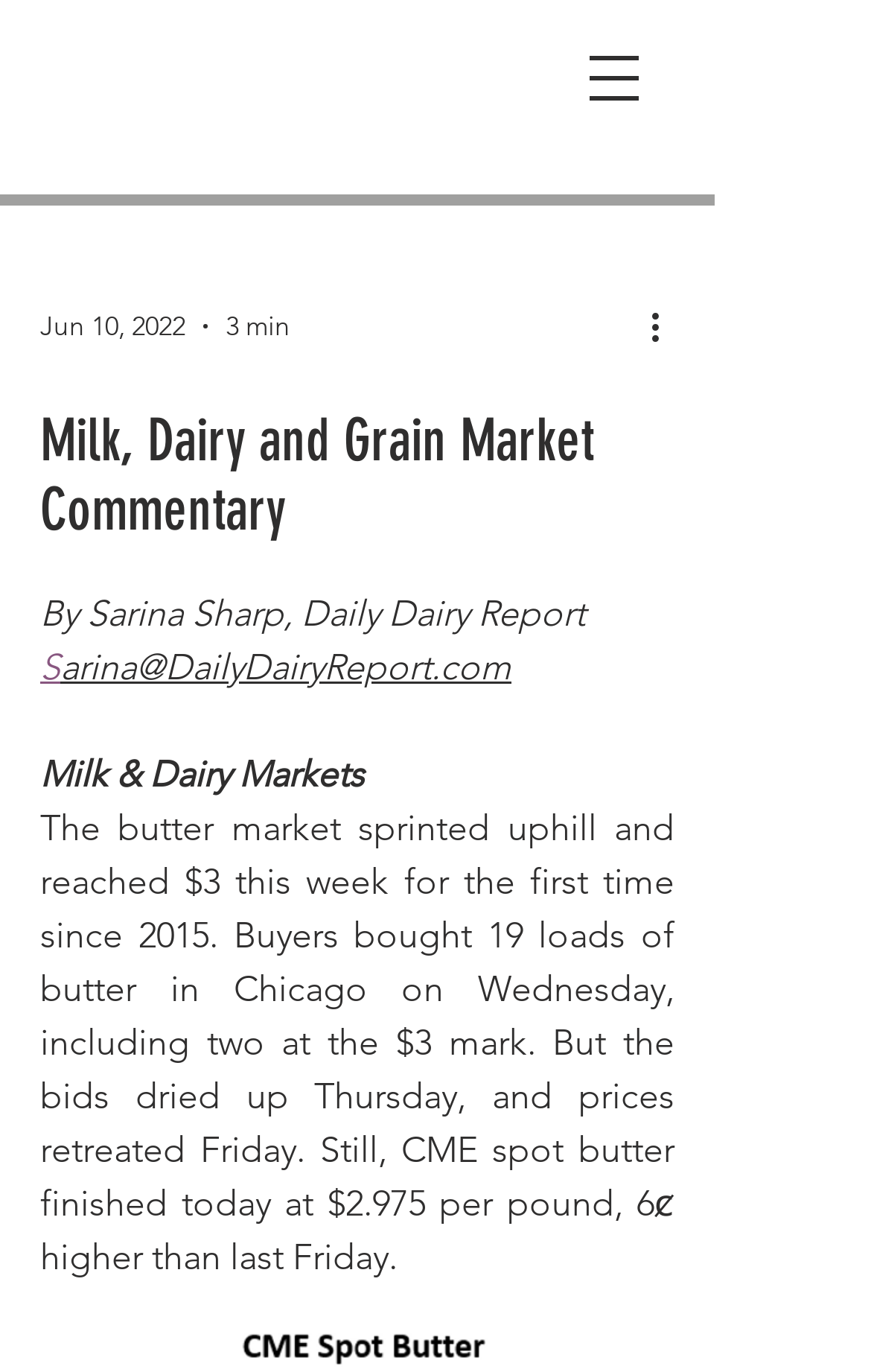How many loads of butter were bought in Chicago on Wednesday?
Provide a fully detailed and comprehensive answer to the question.

The article states that 'Buyers bought 19 loads of butter in Chicago on Wednesday, including two at the $3 mark'.